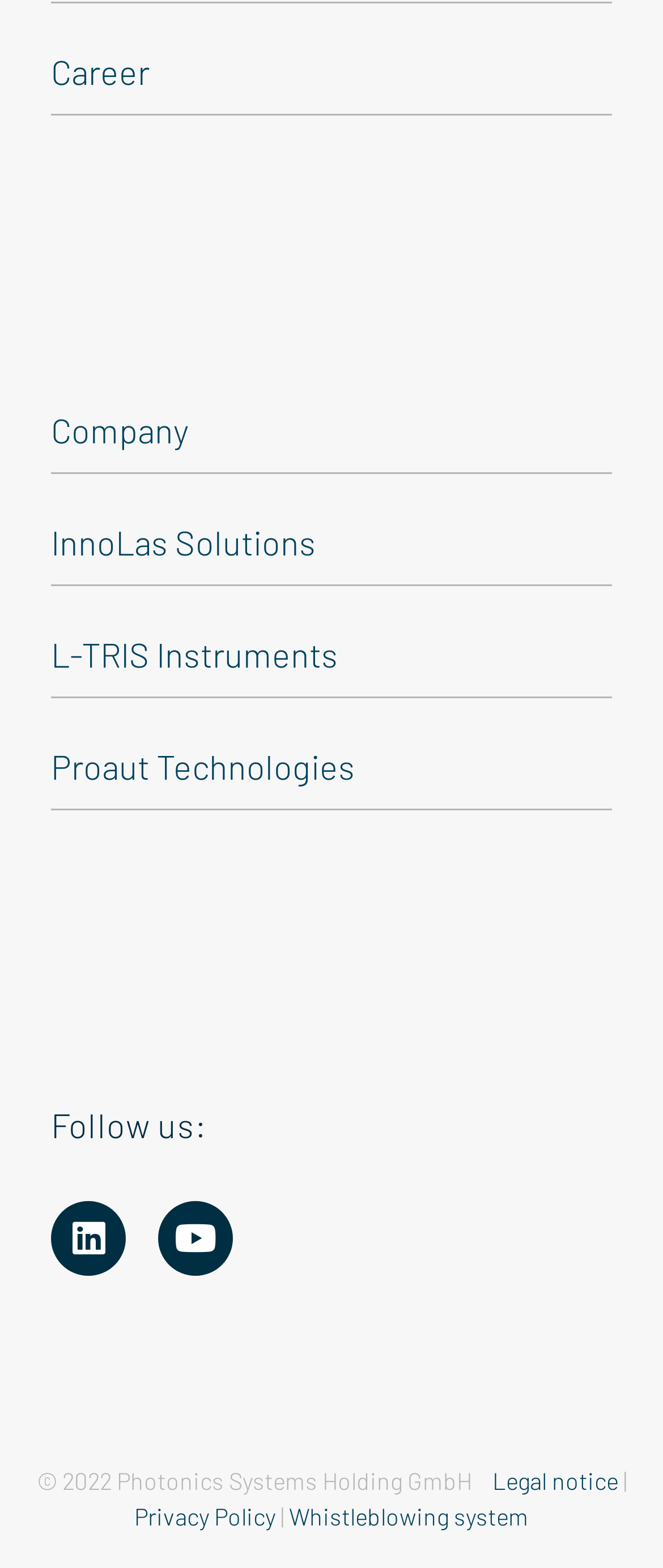Please specify the bounding box coordinates of the area that should be clicked to accomplish the following instruction: "Go to Proaut Technologies". The coordinates should consist of four float numbers between 0 and 1, i.e., [left, top, right, bottom].

[0.077, 0.456, 0.923, 0.517]